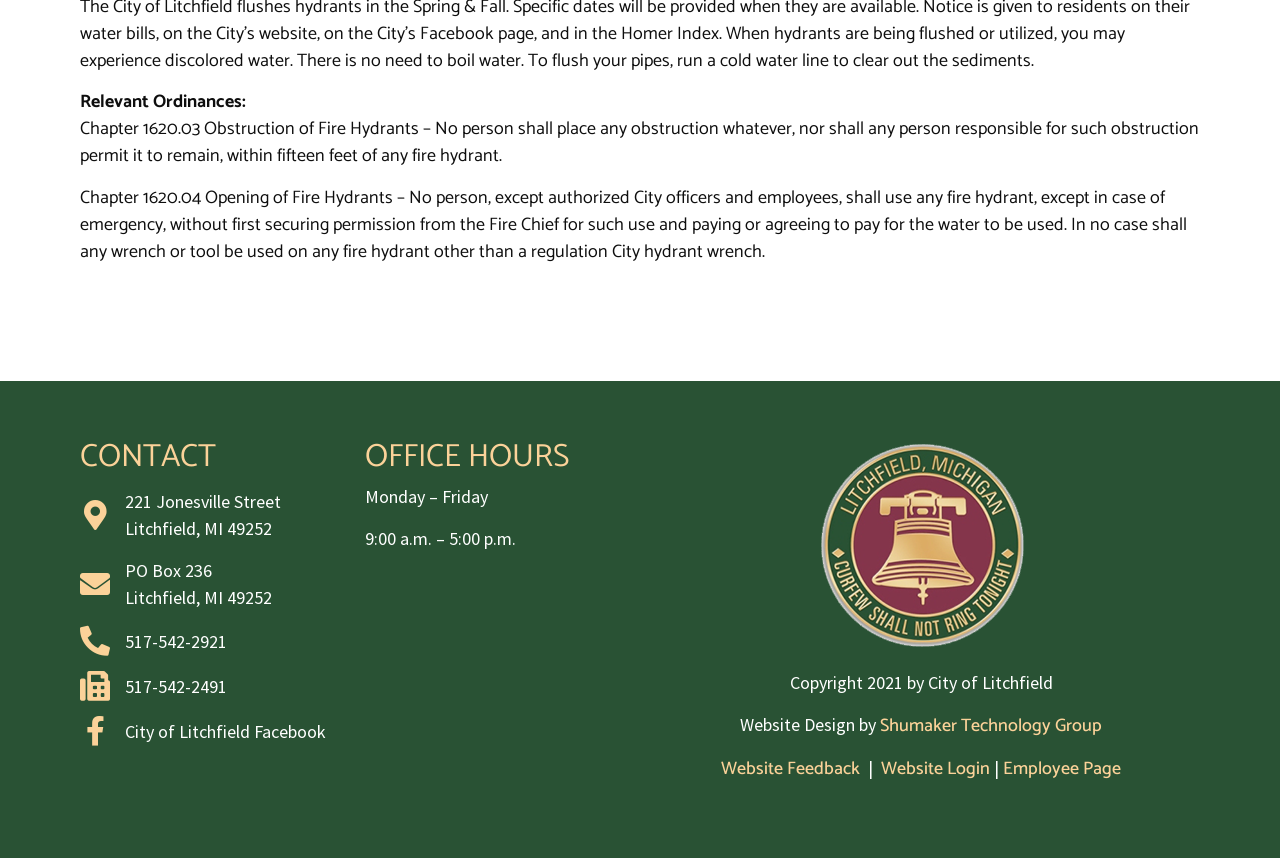Find the bounding box of the UI element described as: "Skip to content". The bounding box coordinates should be given as four float values between 0 and 1, i.e., [left, top, right, bottom].

None